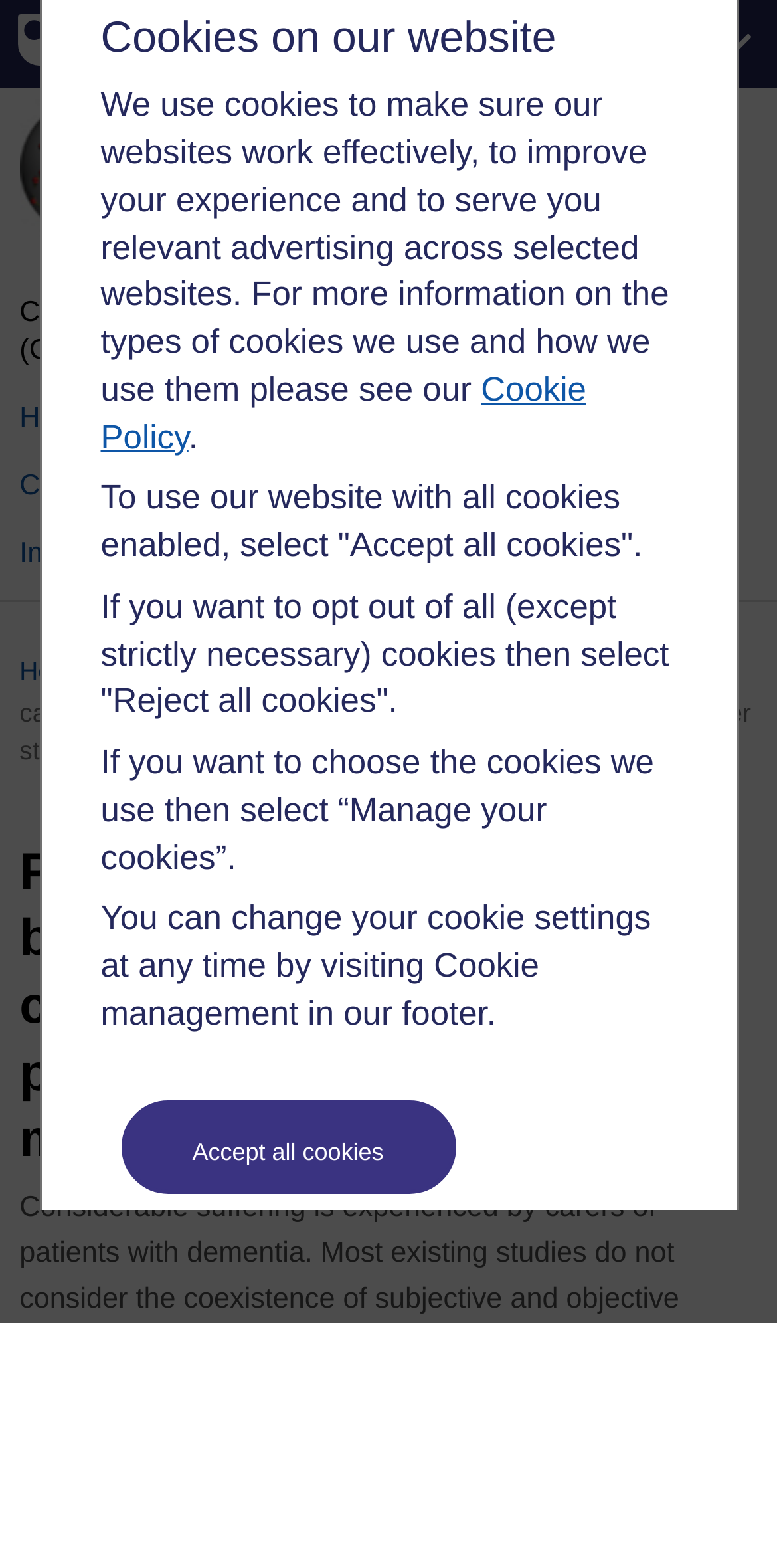What is the name of the research network?
Examine the image closely and answer the question with as much detail as possible.

I found the answer by looking at the heading element with the text 'Carer Research and Knowledge Exchange Network (CAREN)' which is located at the top of the webpage, indicating that it is the name of the research network.